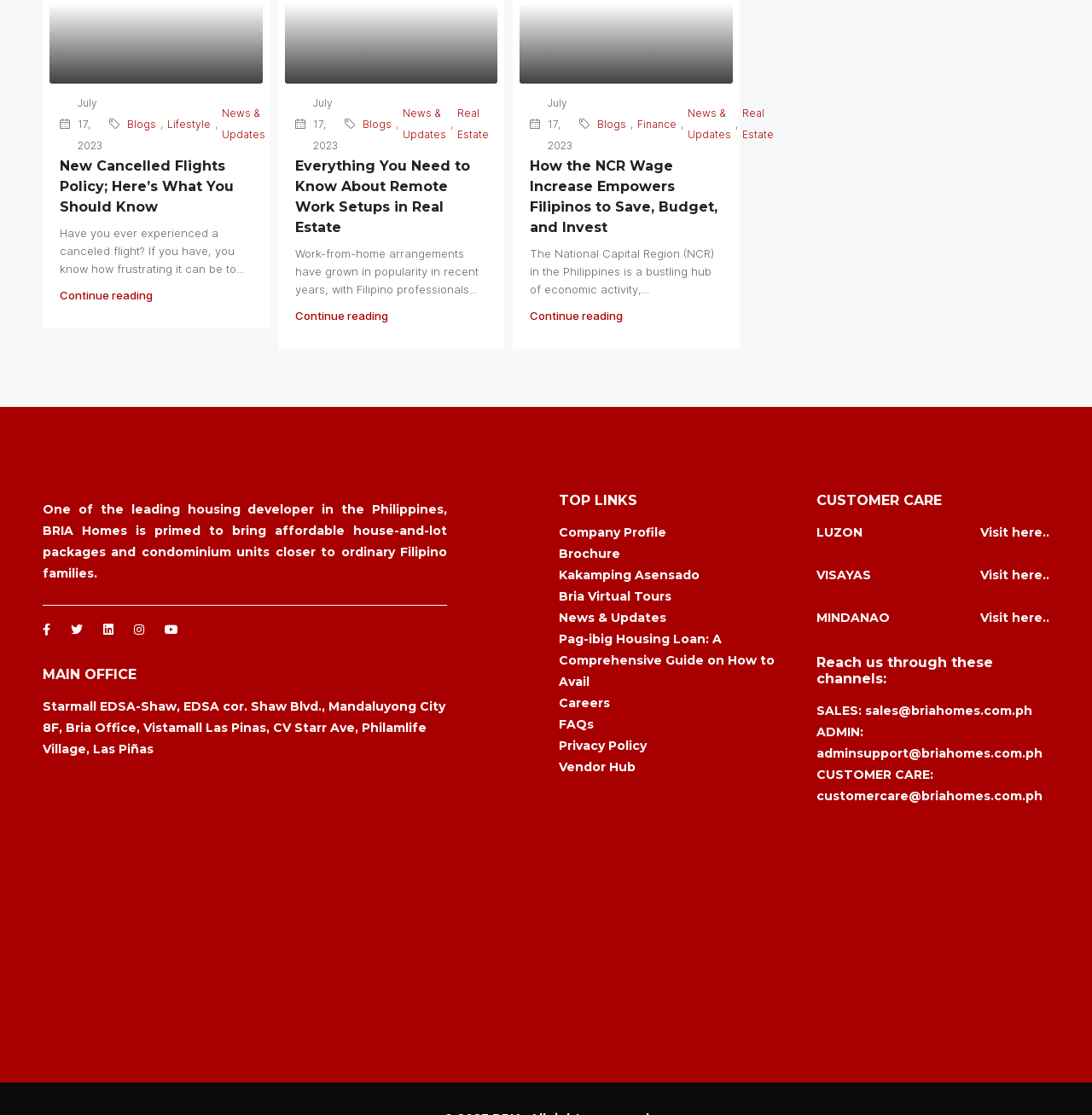What type of housing does BRIA Homes provide?
Using the image provided, answer with just one word or phrase.

affordable house-and-lot packages and condominium units